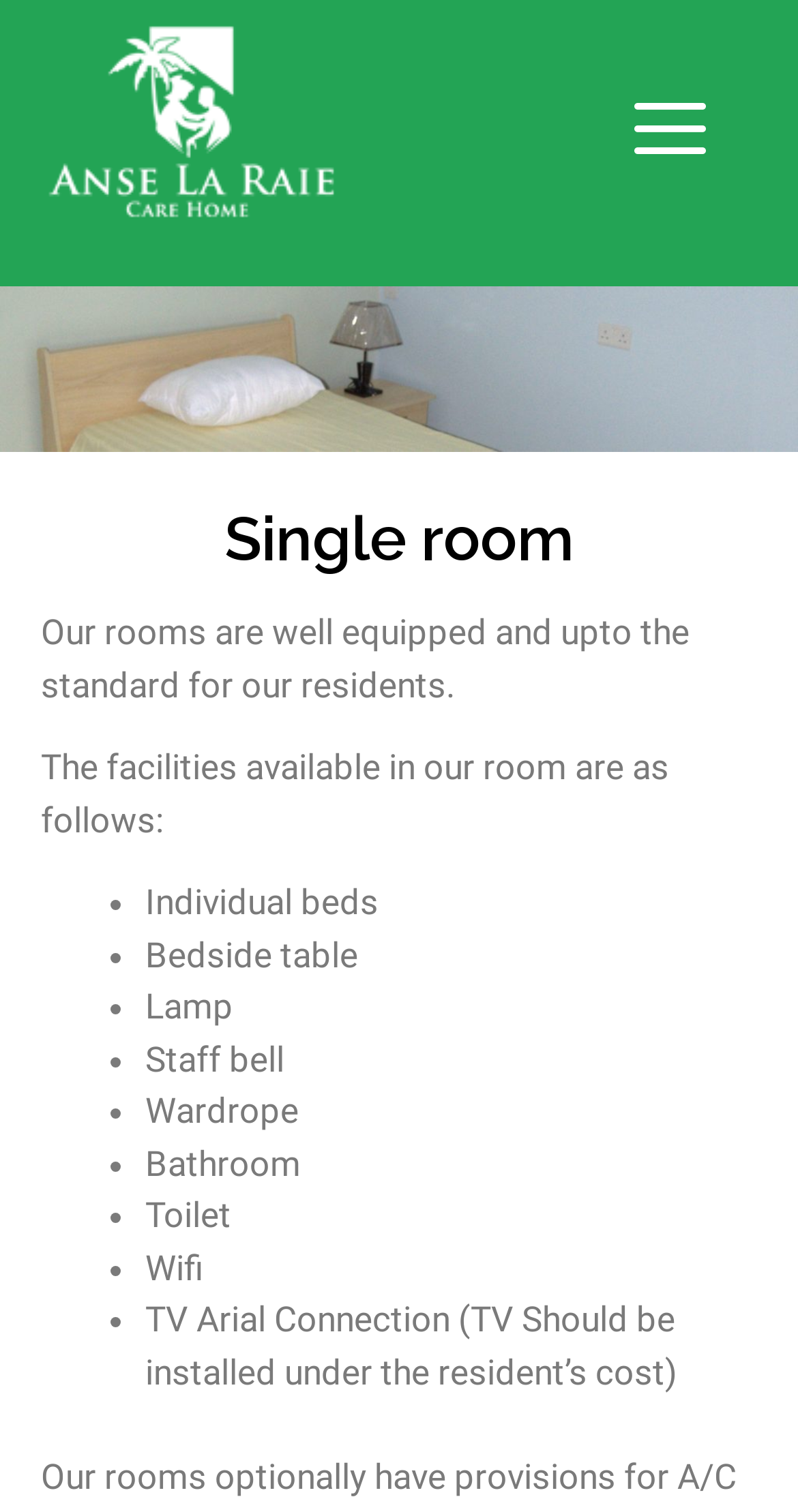Answer the following in one word or a short phrase: 
How many facilities are listed in the room?

9